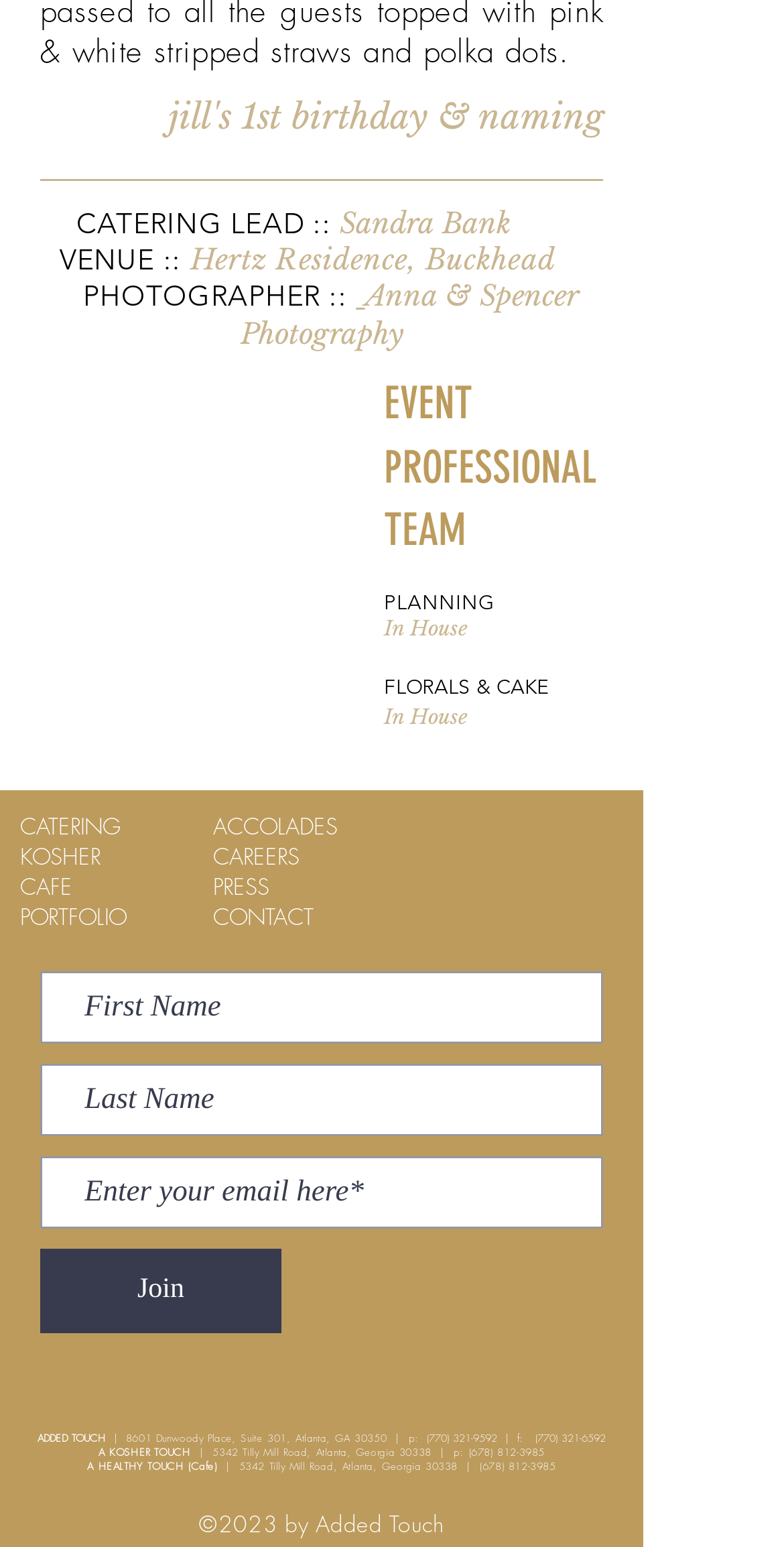Given the webpage screenshot and the description, determine the bounding box coordinates (top-left x, top-left y, bottom-right x, bottom-right y) that define the location of the UI element matching this description: Anna & Spencer Photography

[0.306, 0.18, 0.737, 0.227]